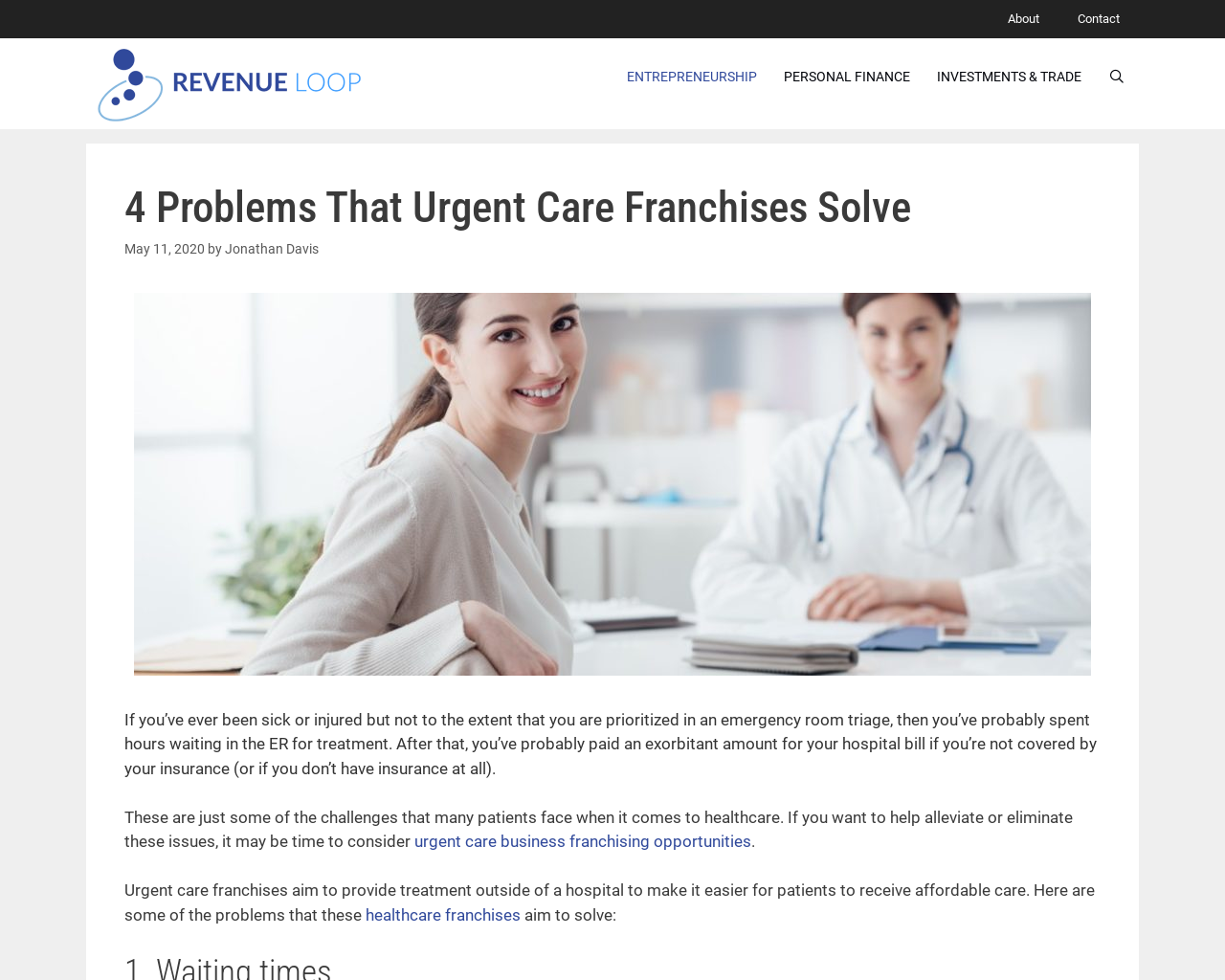Provide the bounding box coordinates for the specified HTML element described in this description: "urgent care business franchising opportunities". The coordinates should be four float numbers ranging from 0 to 1, in the format [left, top, right, bottom].

[0.338, 0.849, 0.613, 0.869]